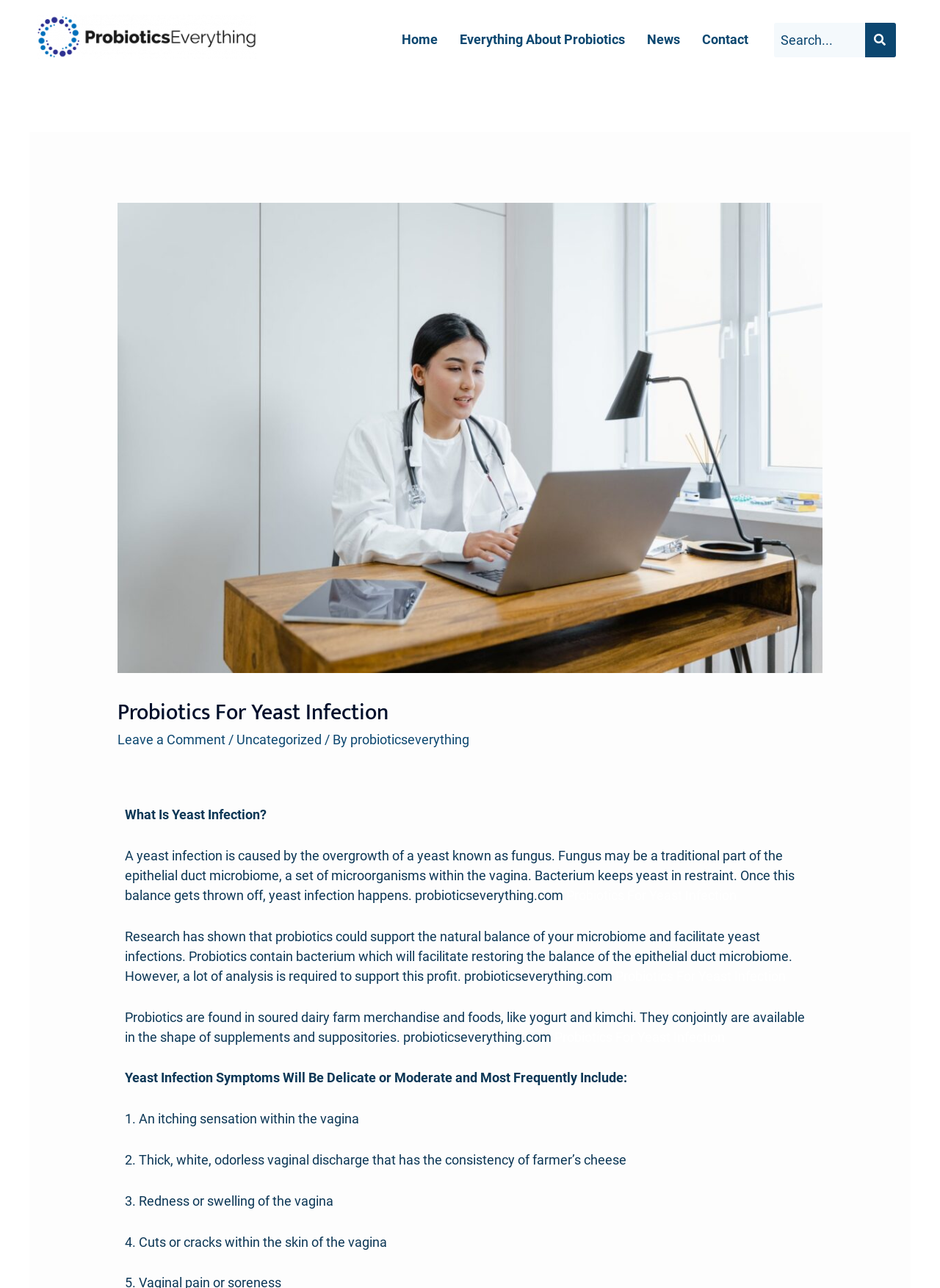Provide a brief response using a word or short phrase to this question:
What are probiotics found in?

Soured dairy farm merchandise and foods